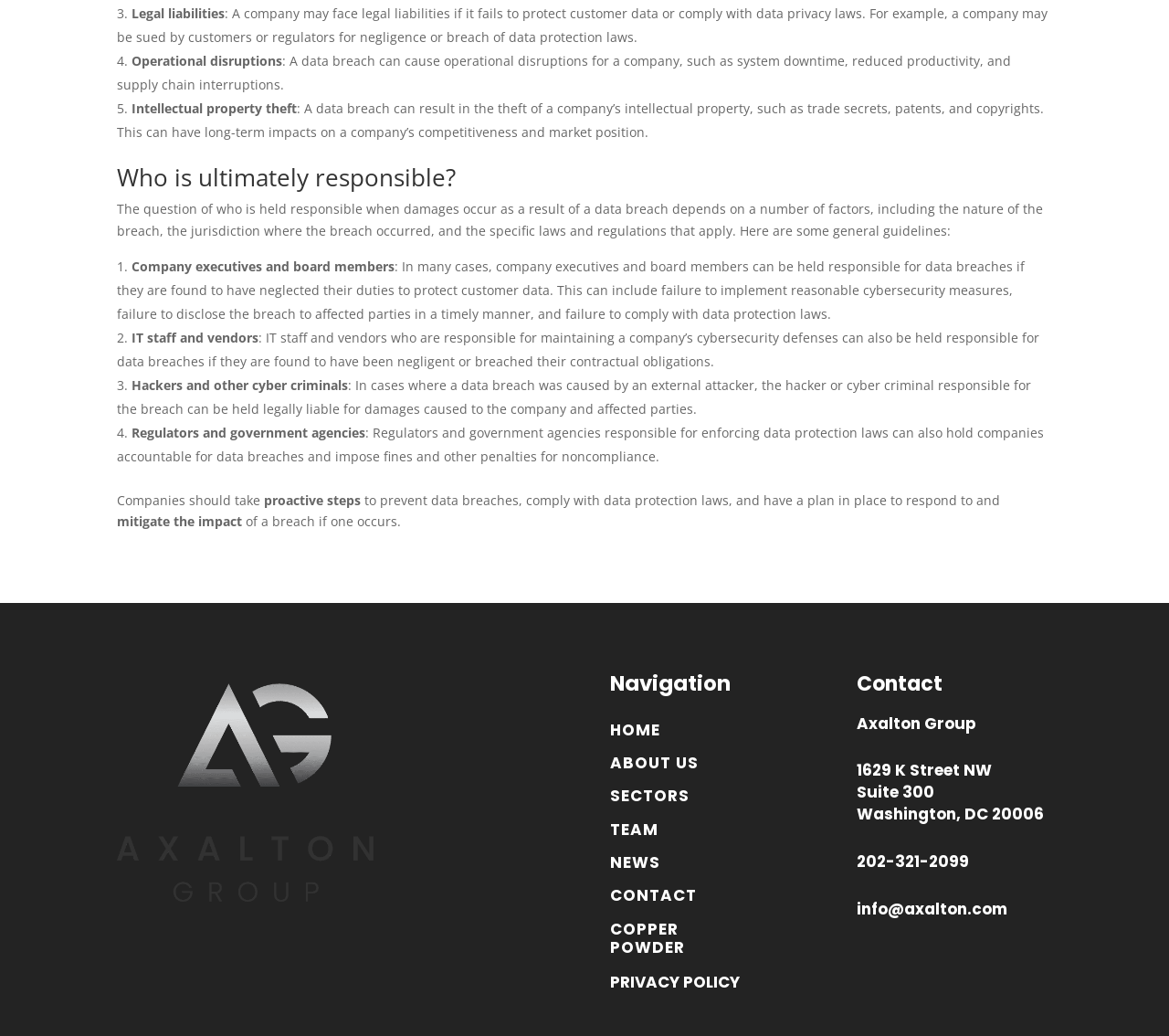Who can be held responsible for data breaches?
Please look at the screenshot and answer in one word or a short phrase.

Company executives, IT staff, hackers, regulators